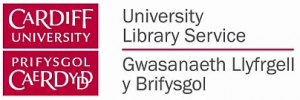Offer a detailed explanation of the image and its components.

The image displays the logo of Cardiff University's Library Service, prominently featuring the name "CARDIFF UNIVERSITY" in bold white letters against a deep red background, flanked by its Welsh equivalent "PRIFYSGOL CAERDYDD." Below this, the text "University Library Service" and its Welsh translation "Gwasanaeth Llyfrgell y Brifysgol" are presented in a more understated font, emphasizing the library's dual-language commitment. This logo signifies the institution's dedication to providing comprehensive library resources and services to its academic community, reinforcing its identity as a central hub for learning and research.